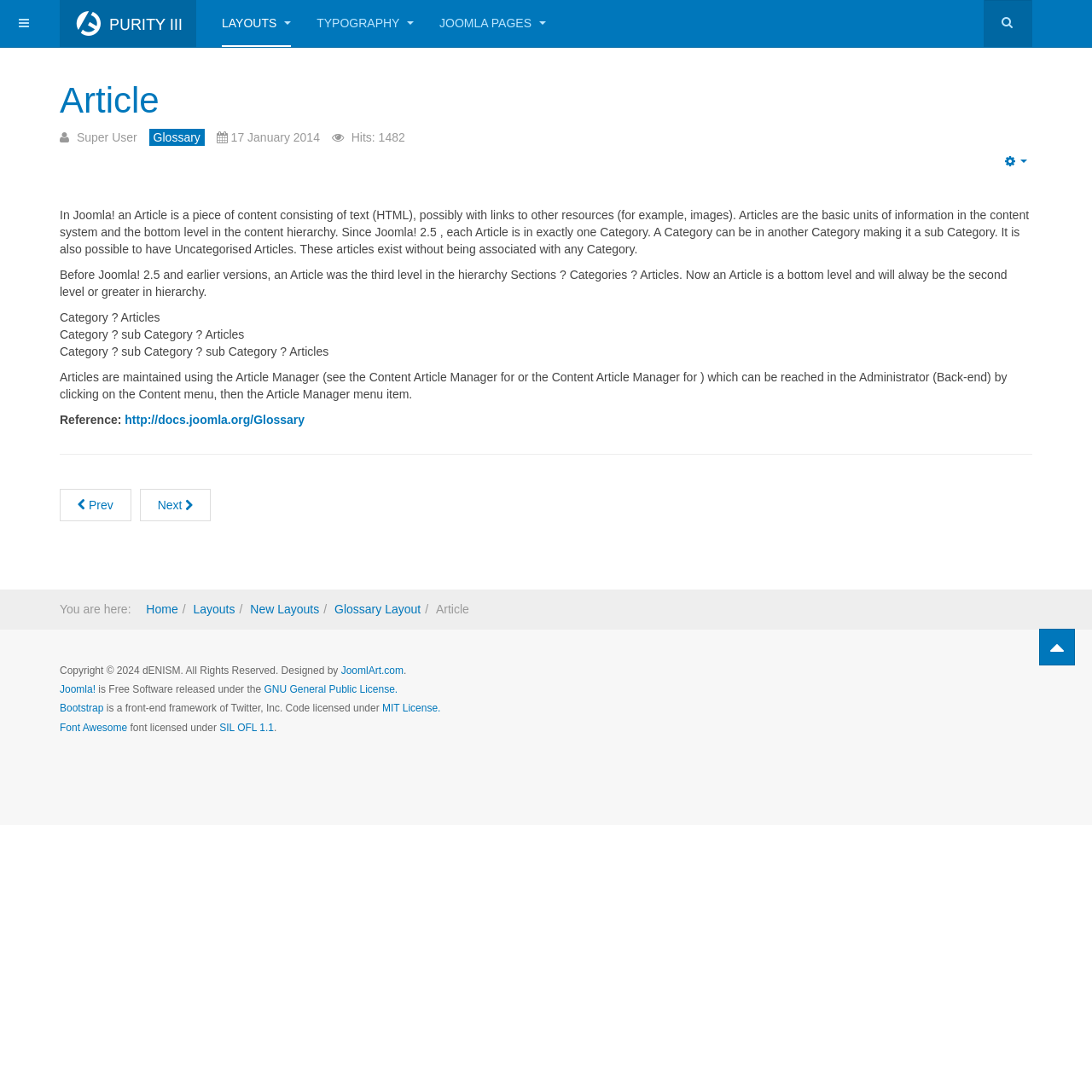Determine the bounding box coordinates of the region I should click to achieve the following instruction: "Click the 'Next' button". Ensure the bounding box coordinates are four float numbers between 0 and 1, i.e., [left, top, right, bottom].

[0.128, 0.448, 0.193, 0.477]